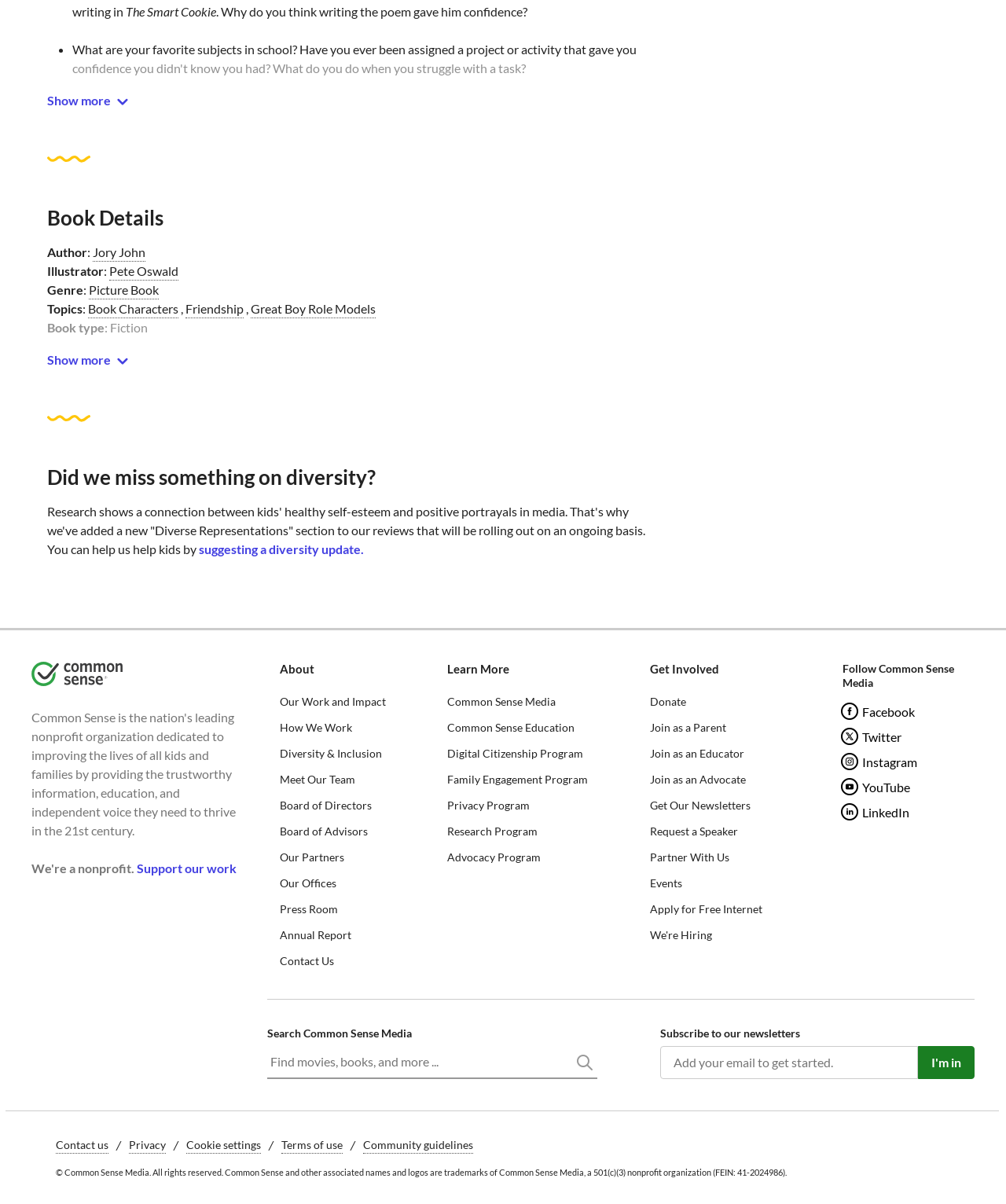From the webpage screenshot, identify the region described by High Performance. Provide the bounding box coordinates as (top-left x, top-left y, bottom-right x, bottom-right y), with each value being a floating point number between 0 and 1.

None